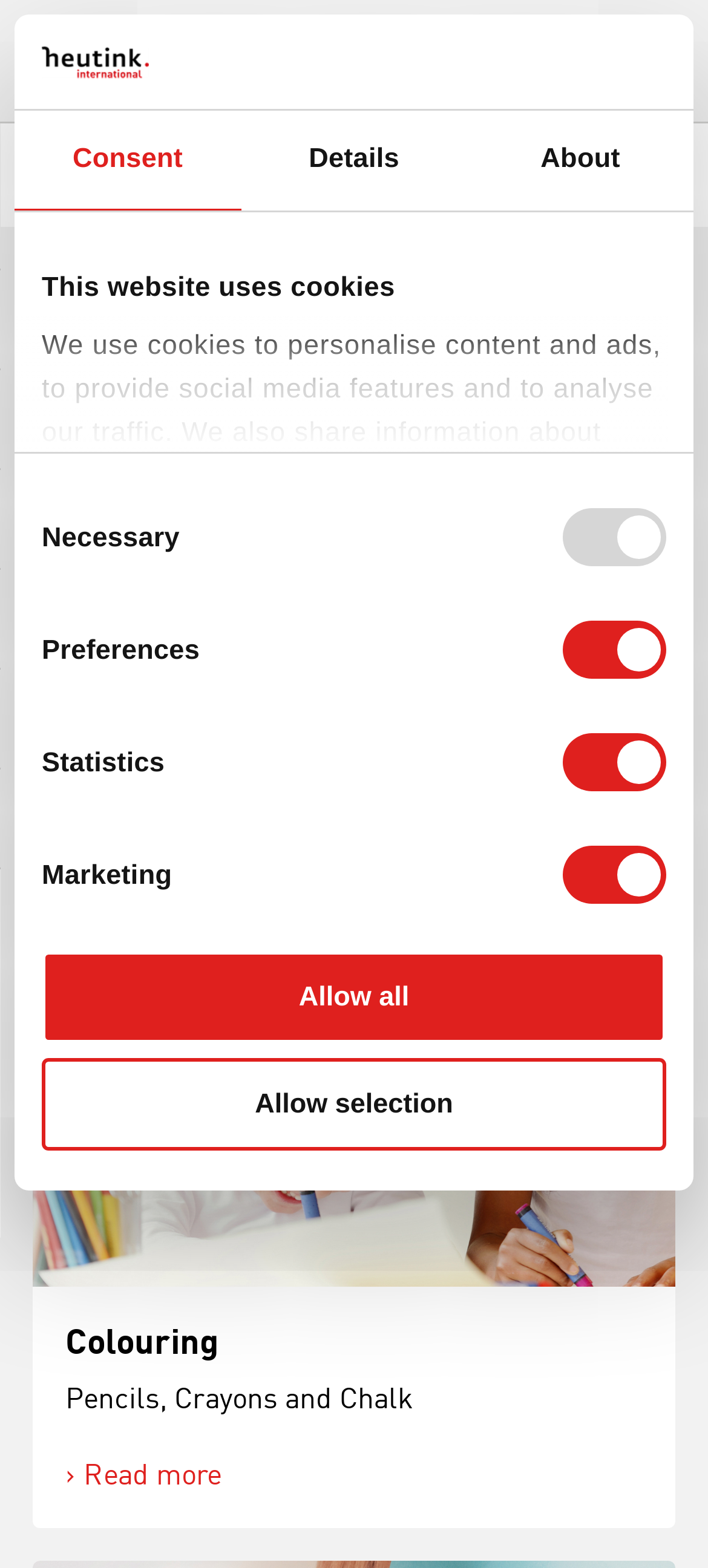Provide a comprehensive description of the webpage.

The webpage is about Arts & Crafts, with a prominent dialog box at the top, taking up most of the screen, informing users that the website uses cookies. The dialog box has a logo at the top left corner and a horizontal tab list below it, with three tabs: "Consent", "Details", and "About". The "Consent" tab is selected by default.

Below the dialog box, there is a button with a menu icon at the top left corner. To the right of the button, there are two links: "Heutink" with an accompanying image, and a link with a numerical value and an emphasis icon.

Further down, there is a link "‹ Back to Shop" at the top left corner, followed by a combobox. The main content of the webpage is divided into two sections: "Painting" and "Colouring". Each section has a heading, a brief description, and a "› Read more" link. The "Painting" section is located above the "Colouring" section.

There are several buttons and checkboxes within the dialog box, allowing users to customize their cookie preferences. The buttons include "Allow selection" and "Allow all", and the checkboxes are labeled "Necessary", "Preferences", "Statistics", and "Marketing".